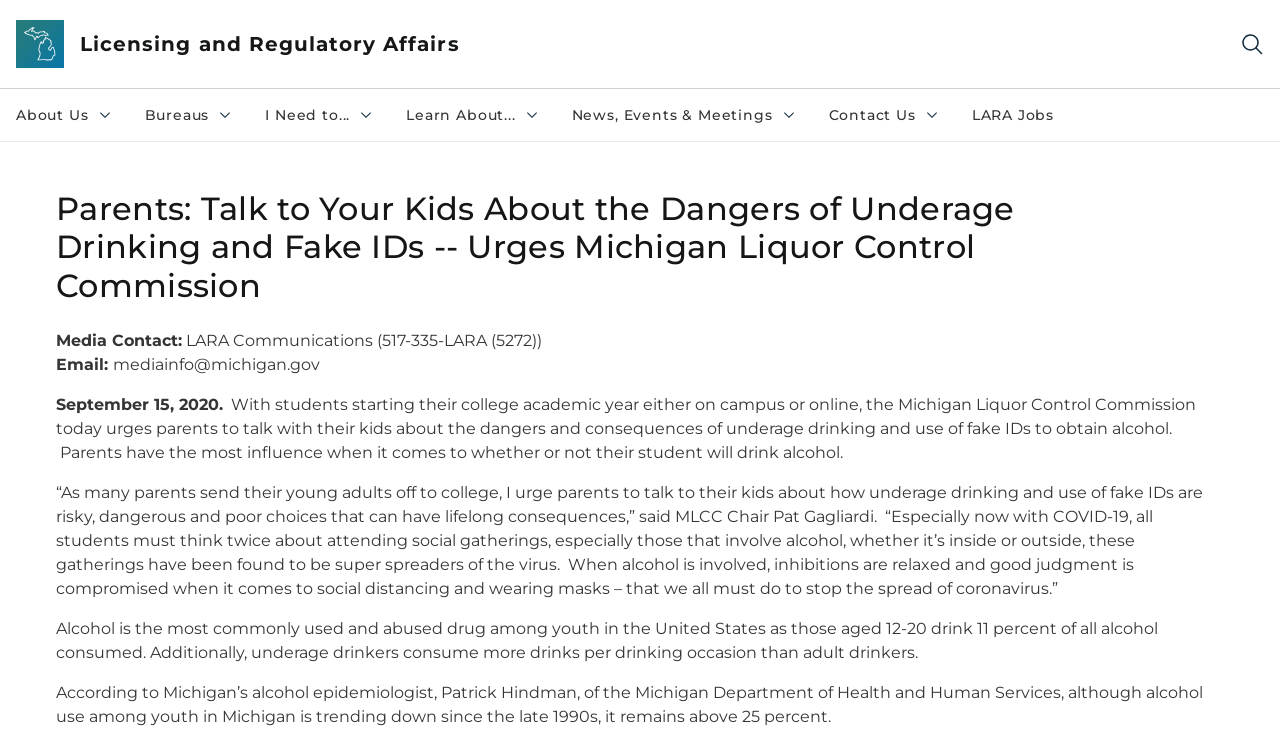Locate the coordinates of the bounding box for the clickable region that fulfills this instruction: "View LARA Jobs".

[0.747, 0.12, 0.836, 0.19]